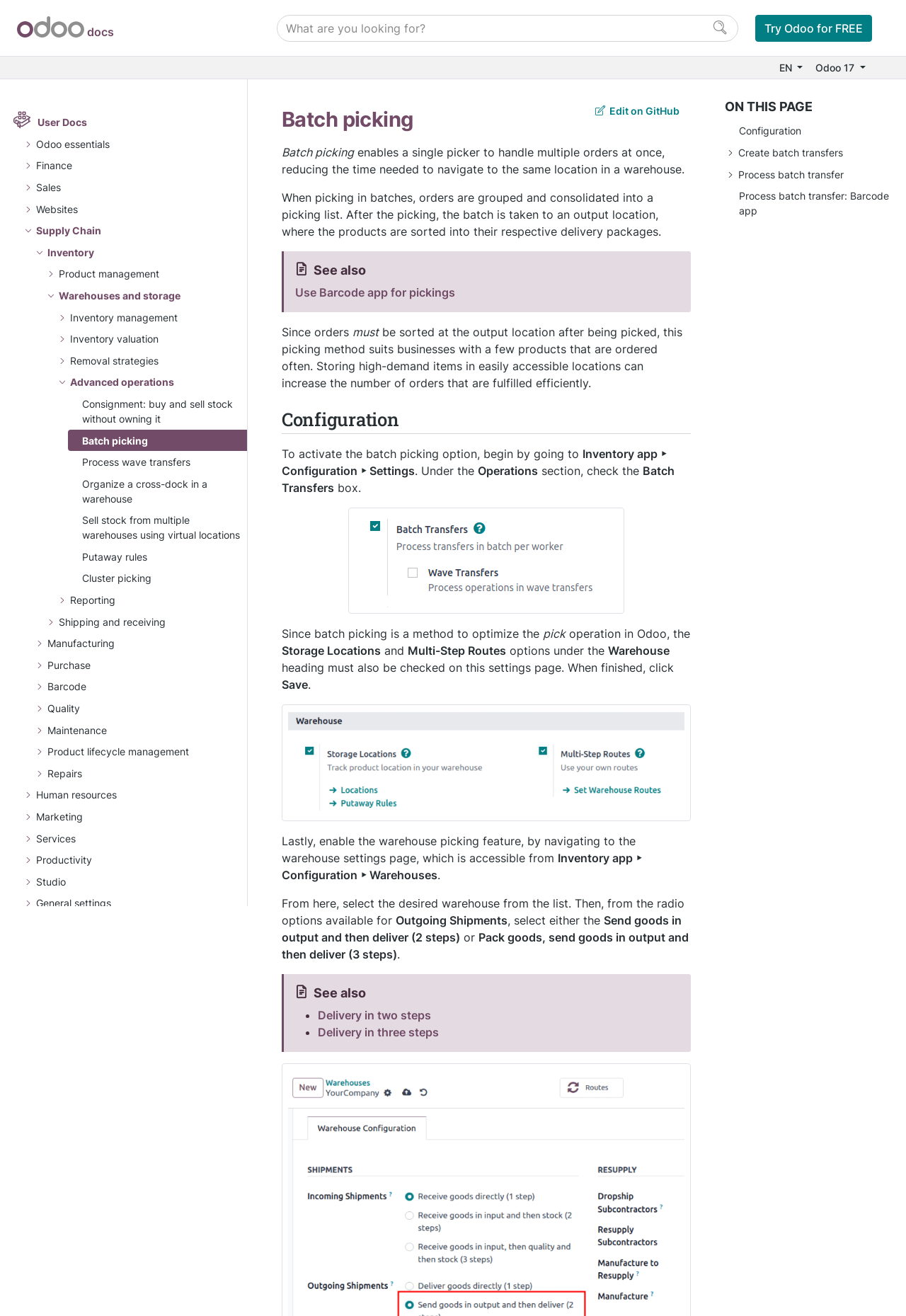Produce an elaborate caption capturing the essence of the webpage.

The webpage is about Batch Picking in Odoo 17.0 documentation. At the top, there are multiple links to different sections, including User Docs, Odoo essentials, Finance, Sales, and more. These links are arranged horizontally, with the first link "User Docs" located at the top-left corner and the last link "General settings" at the top-right corner.

Below the links, there is a search bar with a placeholder text "What are you looking for?" and a search button. Next to the search bar, there are two buttons: "Try Odoo for FREE" and a language selection button with the current language "EN". On the right side, there is a version indicator "Odoo 17".

The main content of the page is divided into two sections: "Batch picking" and "Configuration". The "Batch picking" section explains the concept of batch picking, which enables a single picker to handle multiple orders at once, reducing the time needed to navigate to the same location in a warehouse. There are three paragraphs of text describing the process, followed by a "See also" section with a link to "Use Barcode app for pickings".

The "Configuration" section provides instructions on how to activate the batch picking option in Odoo. There are four paragraphs of text explaining the steps, accompanied by an image illustrating the process.

Throughout the page, there are multiple headings, paragraphs of text, and links to related topics. The layout is clean and easy to follow, with a clear hierarchy of information.